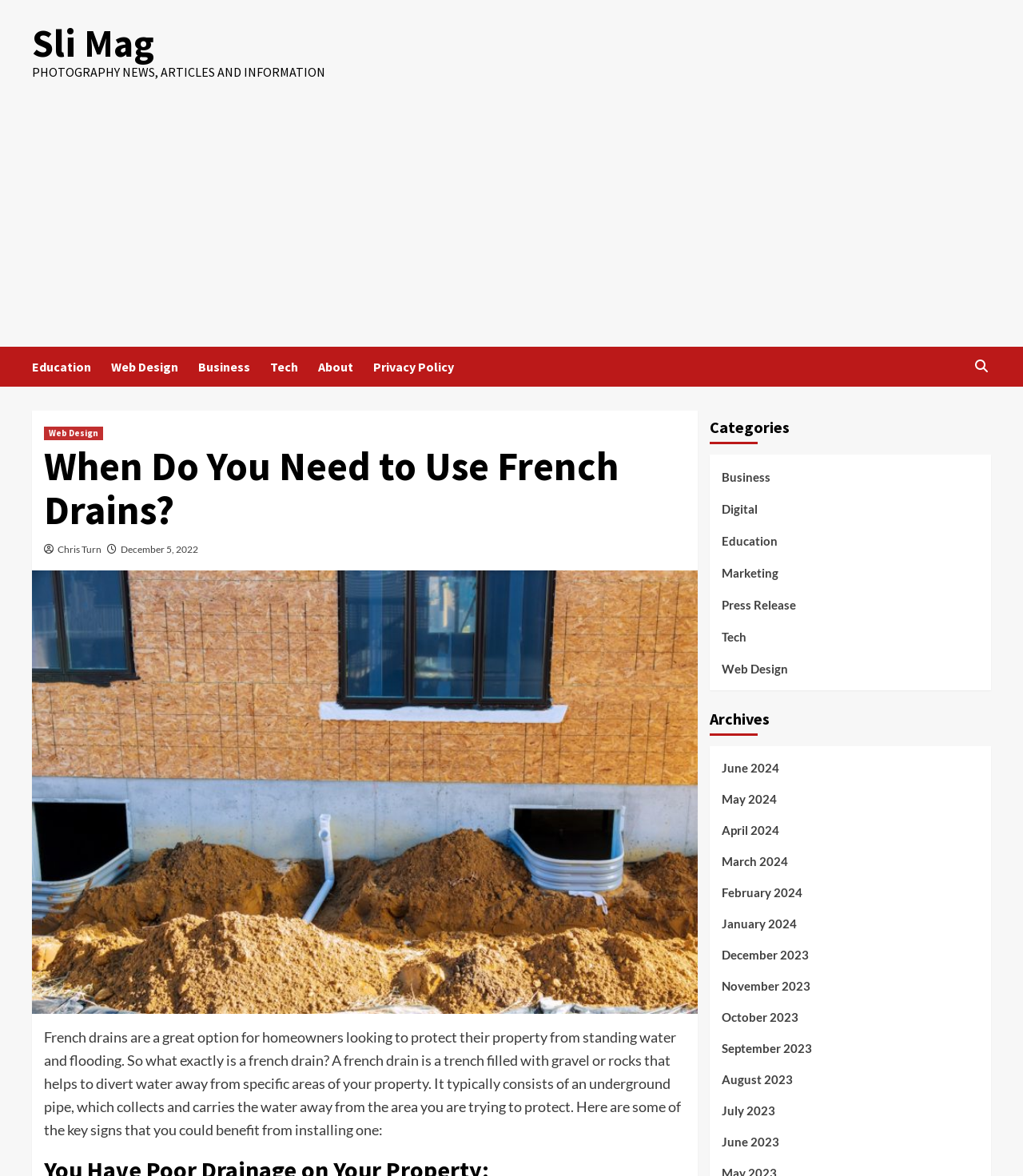Find the bounding box coordinates for the area that must be clicked to perform this action: "Check the 'Archives' section".

[0.693, 0.597, 0.969, 0.635]